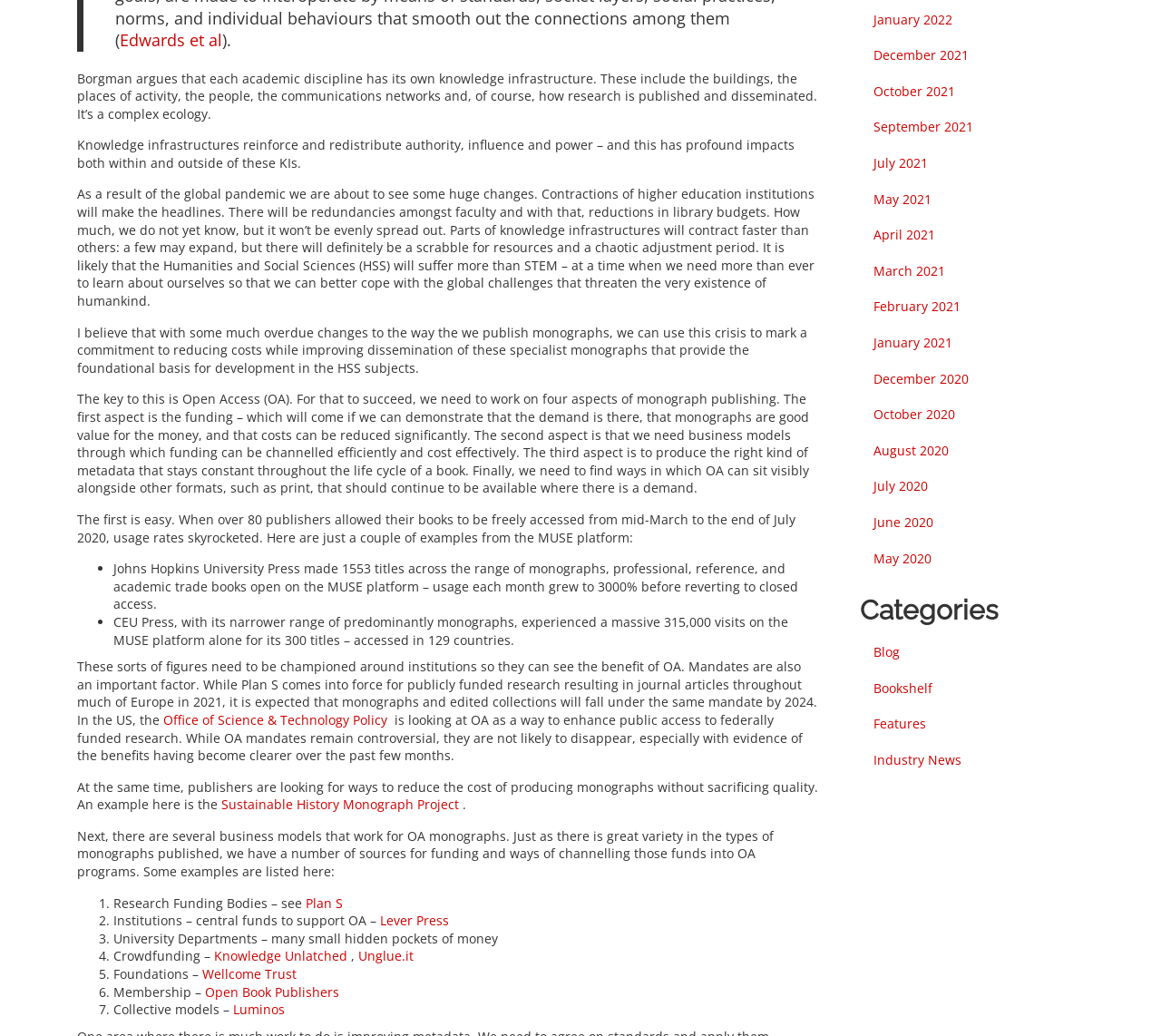Identify the bounding box coordinates for the region to click in order to carry out this instruction: "Click on 'Edwards et al'". Provide the coordinates using four float numbers between 0 and 1, formatted as [left, top, right, bottom].

[0.103, 0.028, 0.191, 0.049]